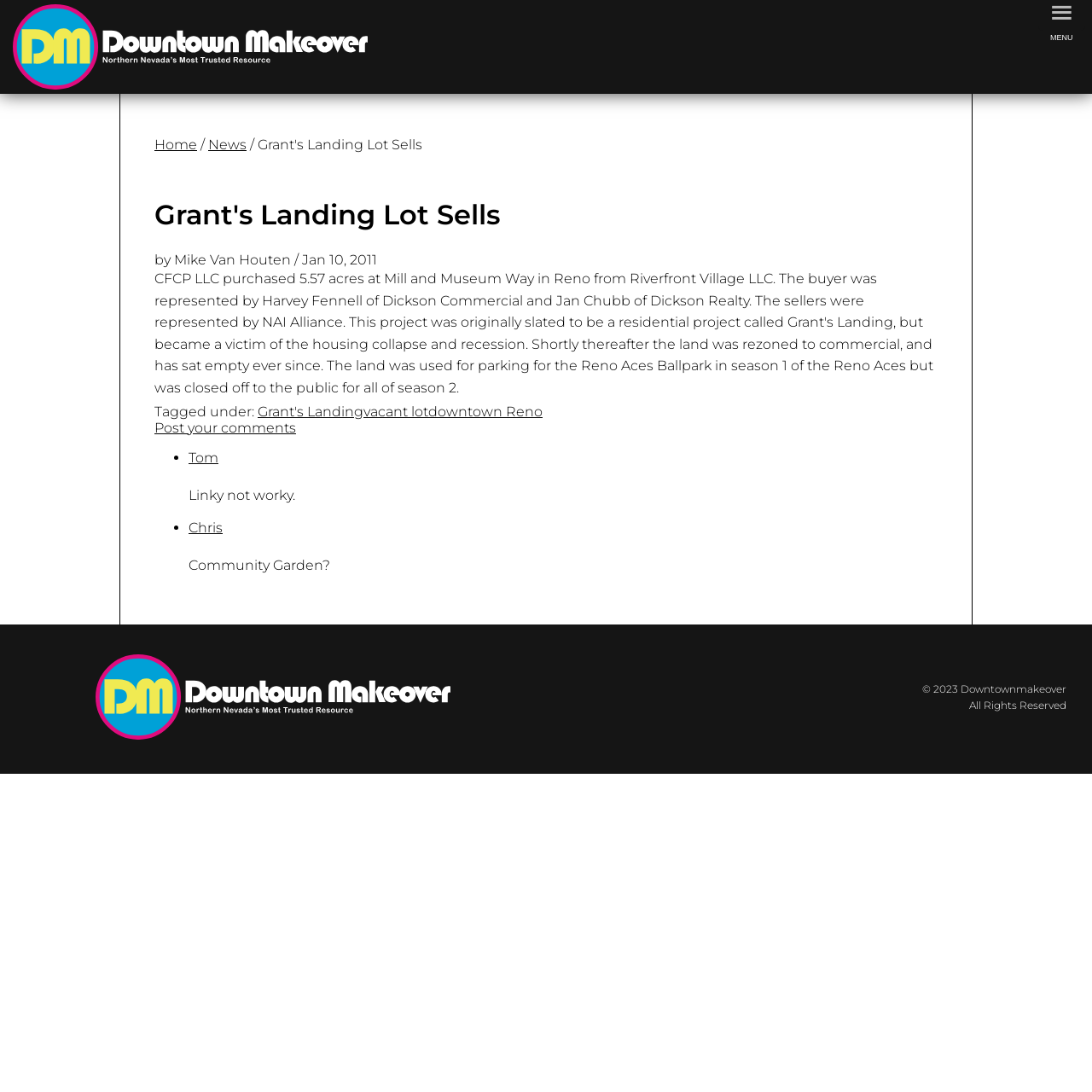What is the name of the lot sold?
Give a comprehensive and detailed explanation for the question.

Based on the webpage content, specifically the heading 'Grant's Landing Lot Sells' and the text 'CFCP LLC purchased 5.57 acres at Mill and Museum Way in Reno from Riverfront Village LLC.', it can be inferred that the name of the lot sold is Grant's Landing.